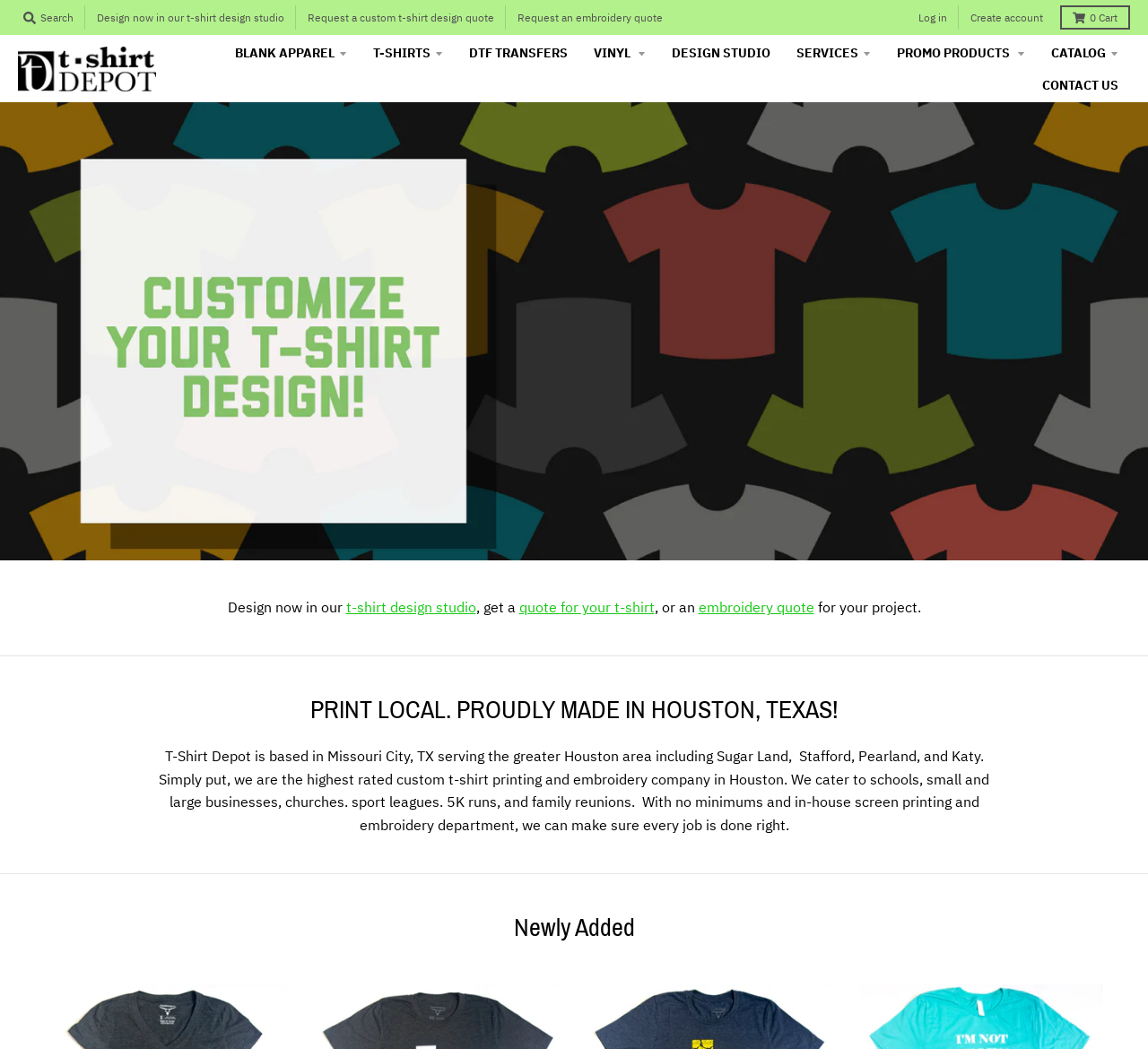Determine the bounding box coordinates for the clickable element required to fulfill the instruction: "Design now in our t-shirt design studio". Provide the coordinates as four float numbers between 0 and 1, i.e., [left, top, right, bottom].

[0.08, 0.005, 0.252, 0.028]